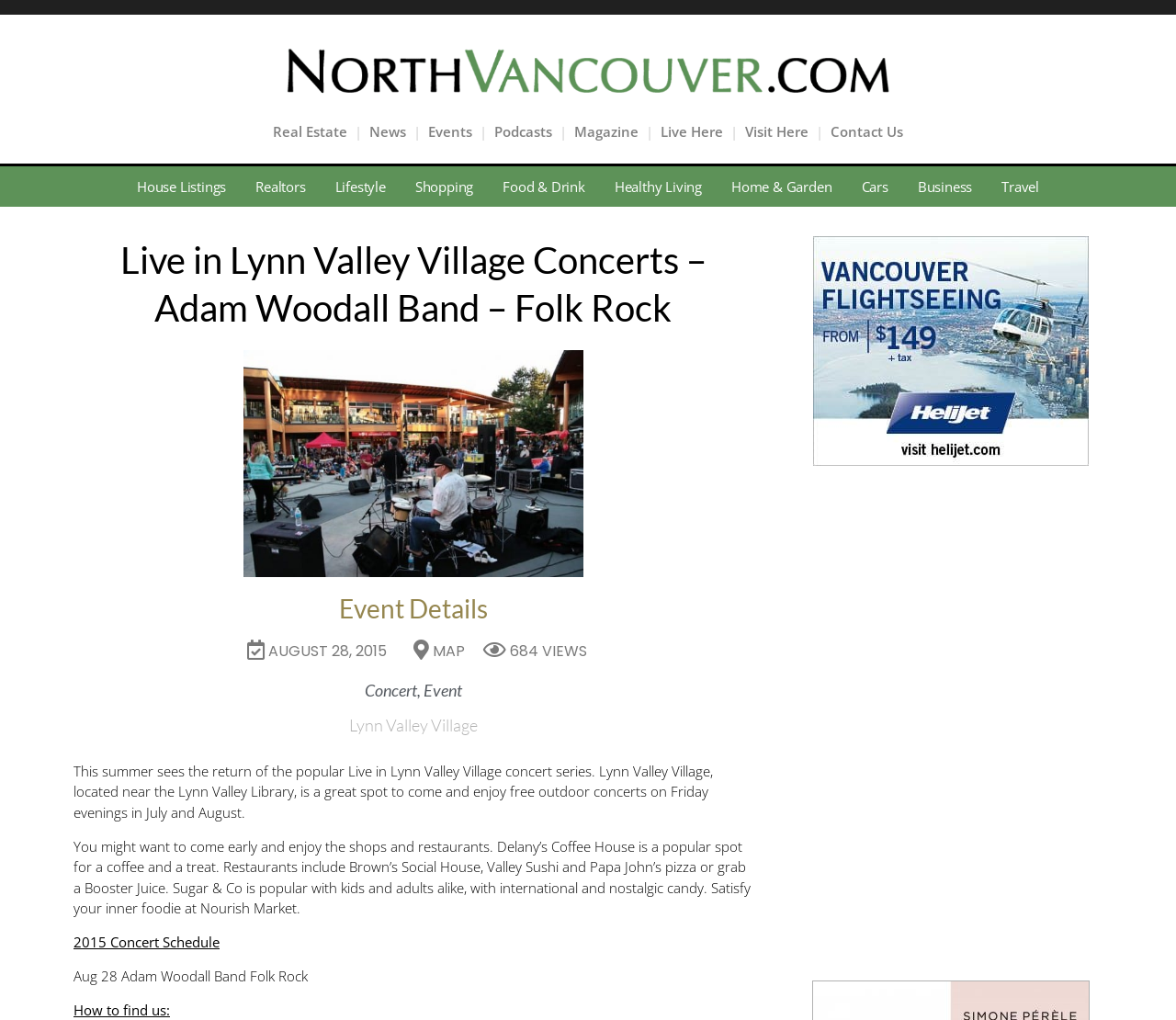Can you pinpoint the bounding box coordinates for the clickable element required for this instruction: "Open the MAP"? The coordinates should be four float numbers between 0 and 1, i.e., [left, top, right, bottom].

[0.343, 0.627, 0.395, 0.65]